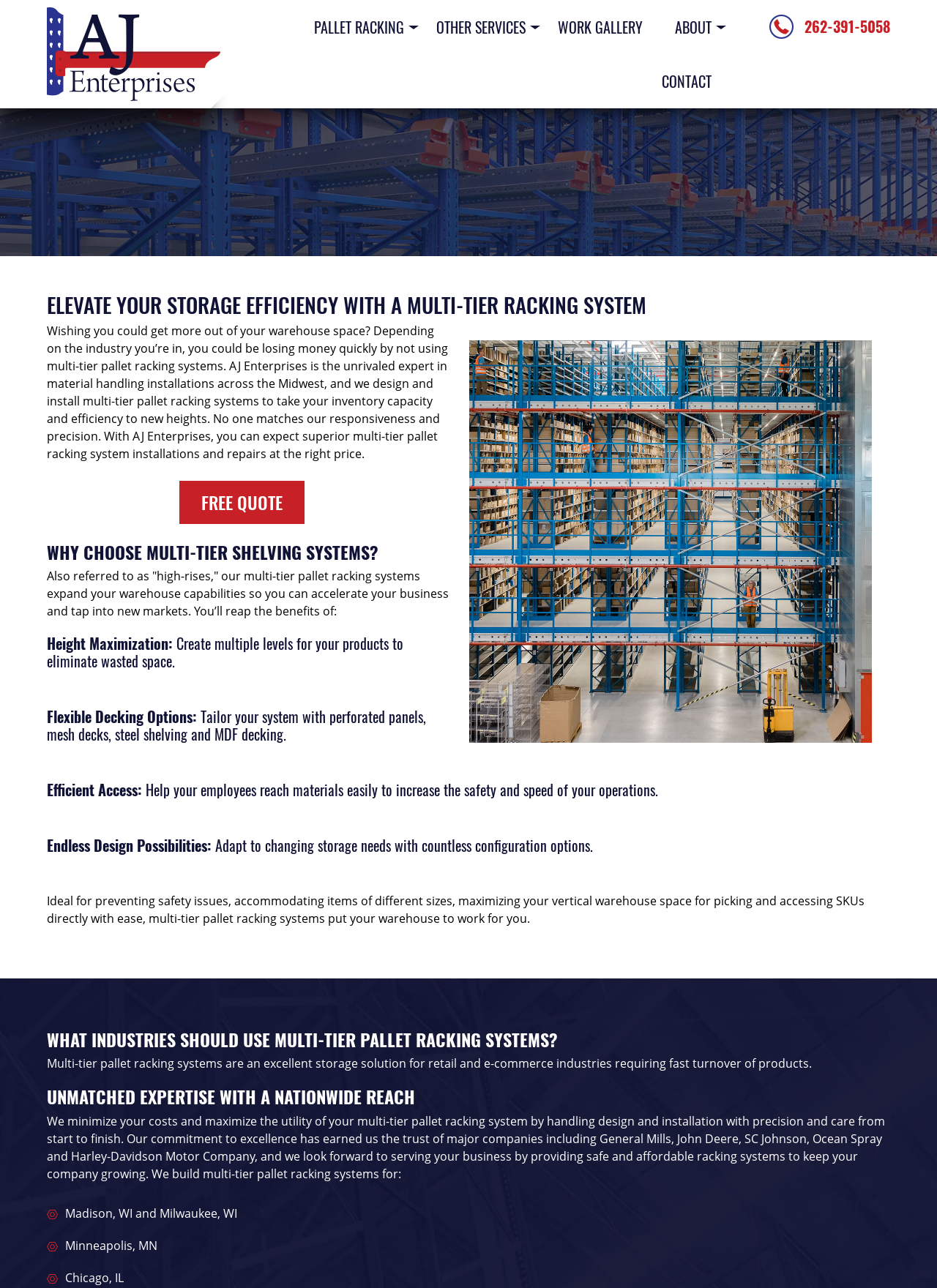What is the company's expertise?
Please use the image to provide an in-depth answer to the question.

Based on the webpage, the company AJ Enterprises is an expert in material handling installations across the Midwest, and they design and install multi-tier pallet racking systems to take inventory capacity and efficiency to new heights.